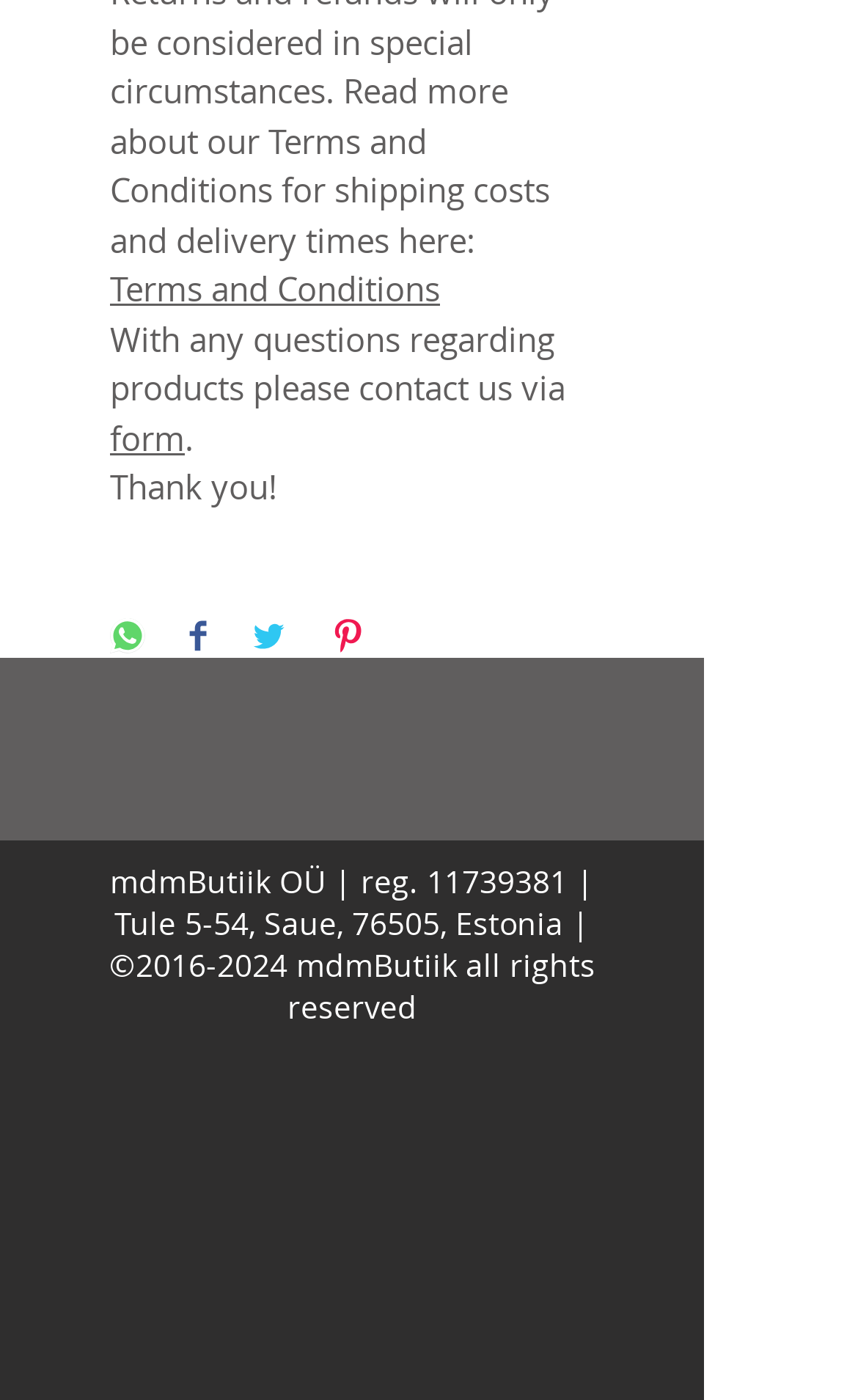What is the country where the company is located?
Using the visual information, answer the question in a single word or phrase.

Estonia